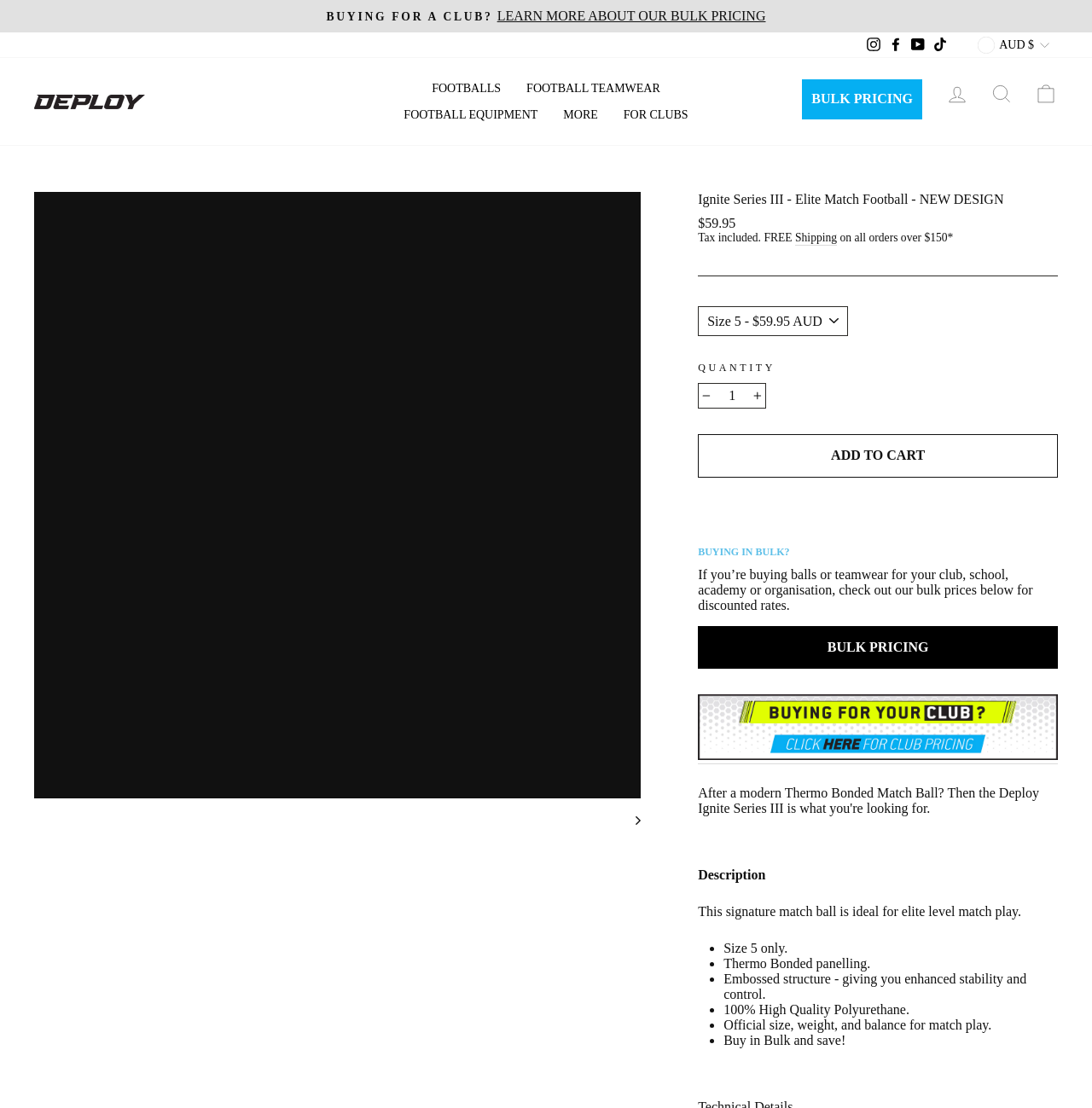What is the purpose of the 'BULK PRICING' link?
Respond with a short answer, either a single word or a phrase, based on the image.

To check bulk prices